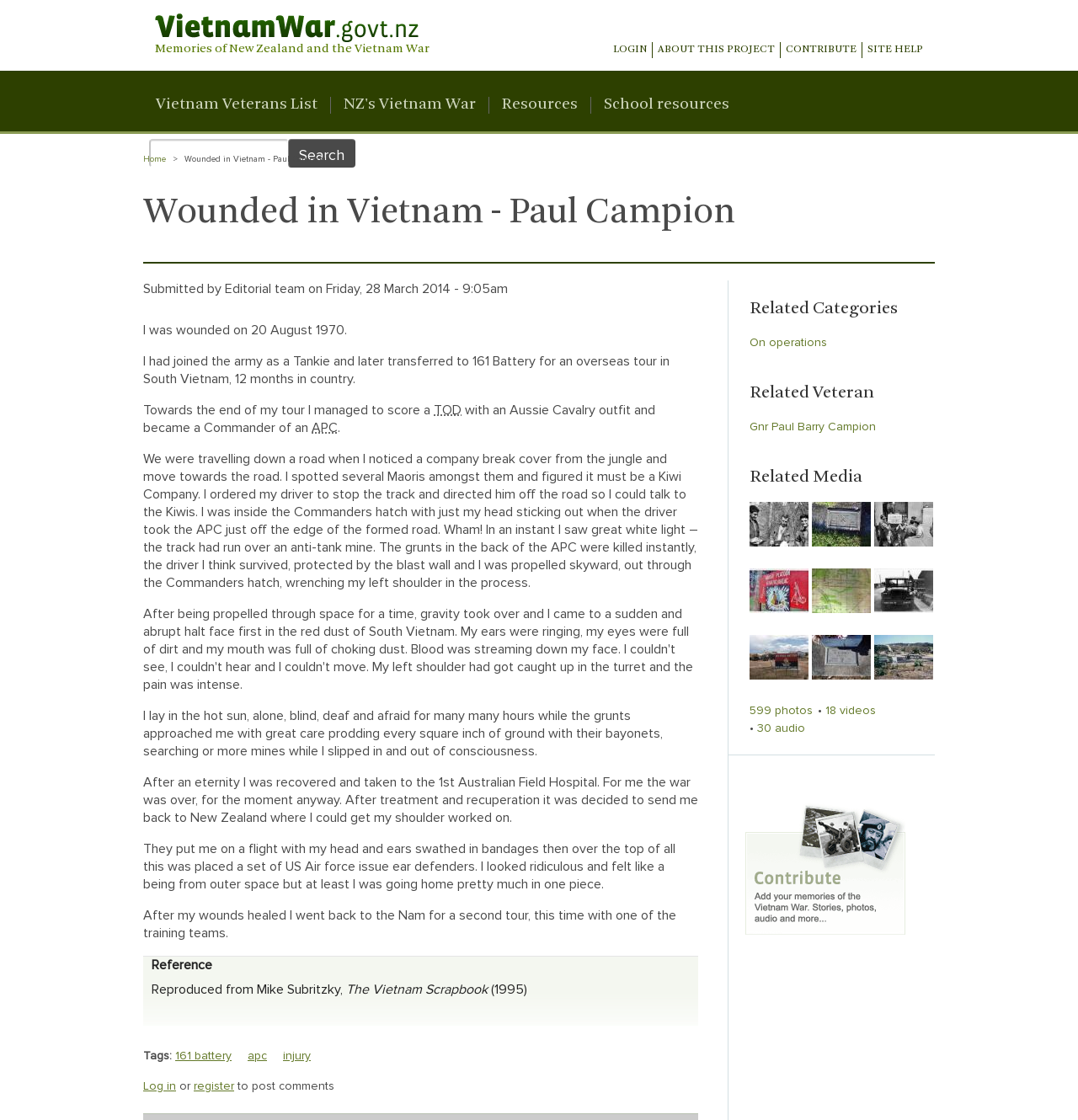Given the element description, predict the bounding box coordinates in the format (top-left x, top-left y, bottom-right x, bottom-right y), using floating point numbers between 0 and 1: 18 videos

[0.766, 0.628, 0.812, 0.641]